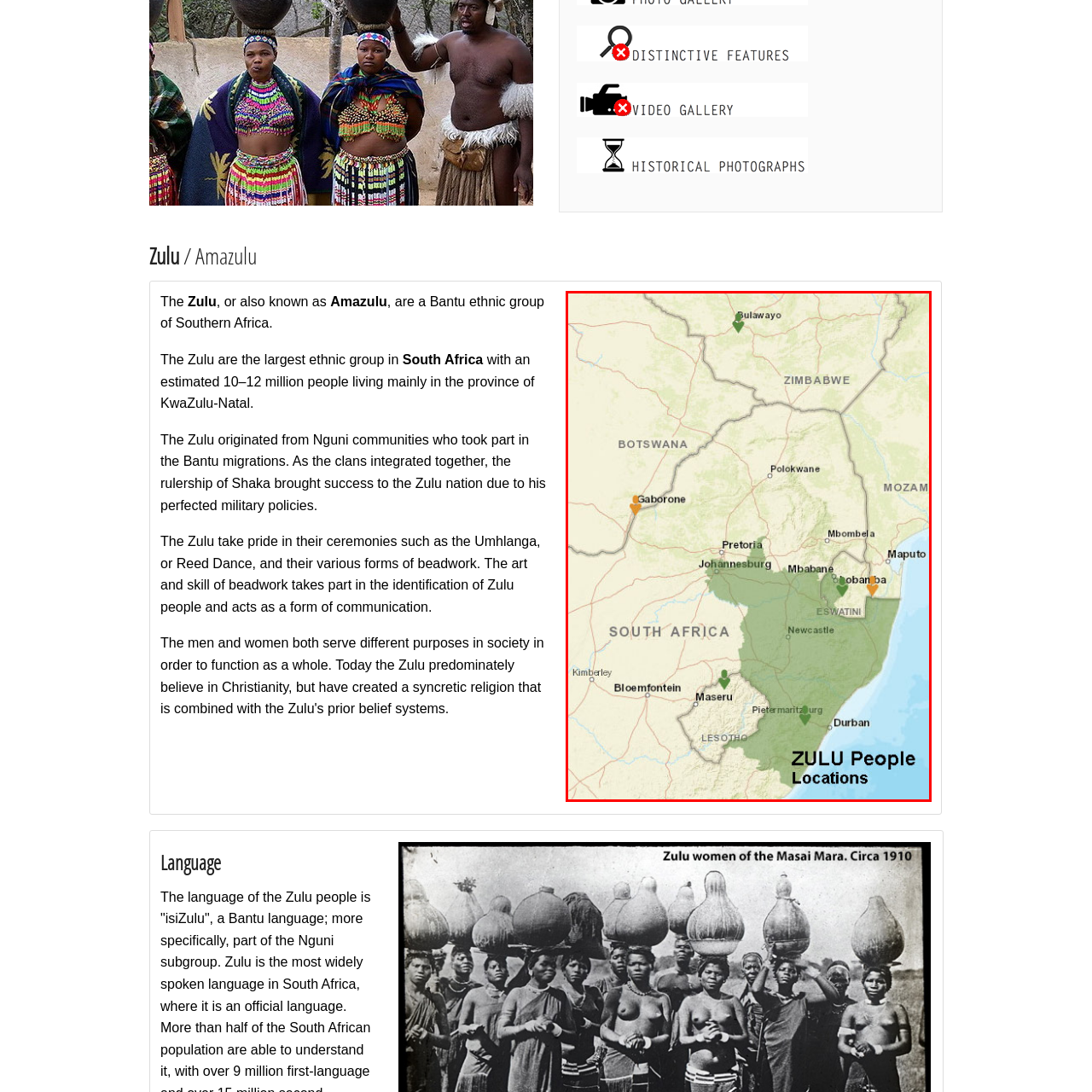What is the region shaded in green on the map?
Look closely at the image inside the red bounding box and answer the question with as much detail as possible.

The caption explains that the region shaded in green on the map is KwaZulu-Natal, which is where the Zulu people are mainly situated.